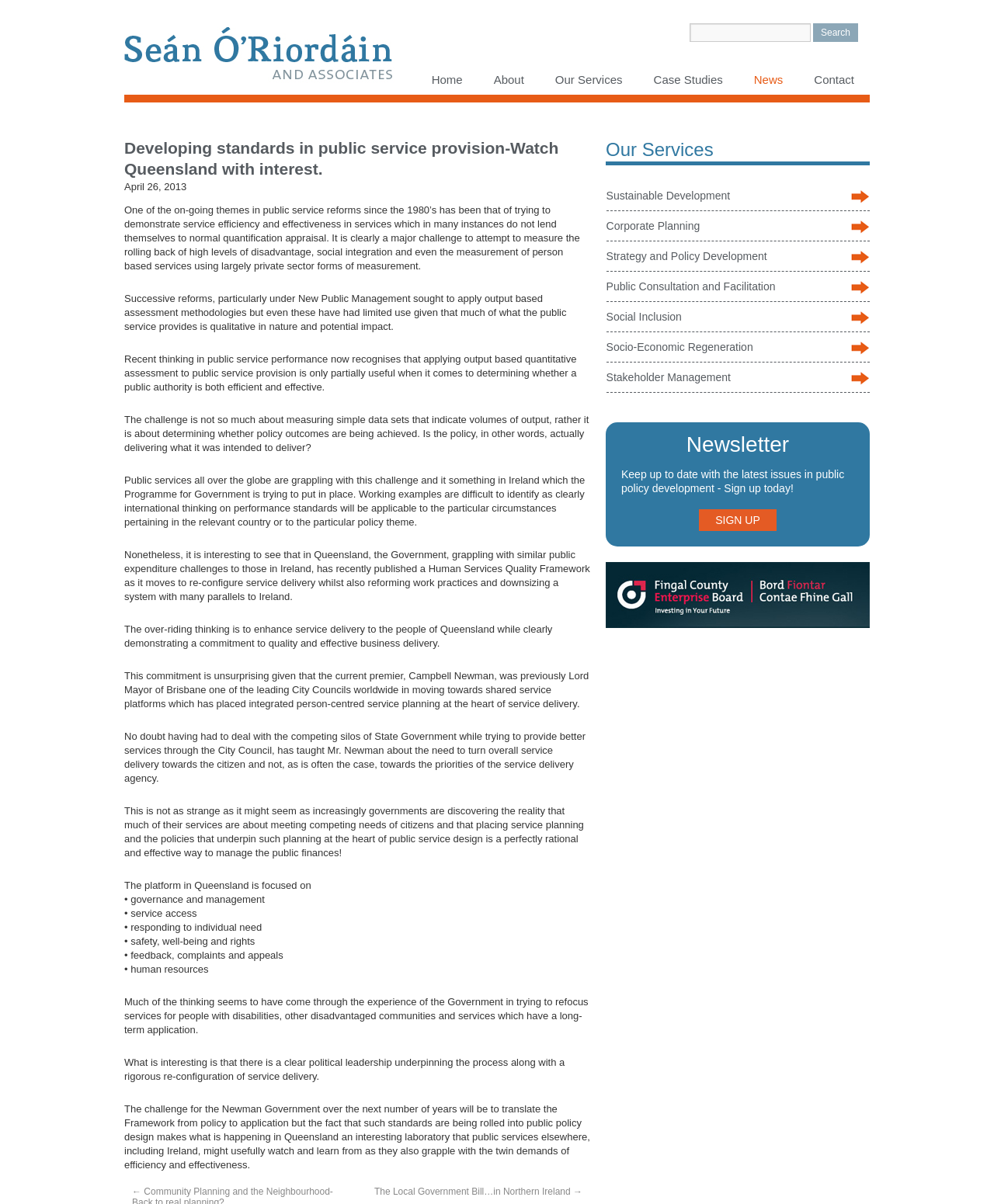What is the focus of the Human Services Quality Framework?
Using the image, provide a concise answer in one word or a short phrase.

Service delivery to citizens